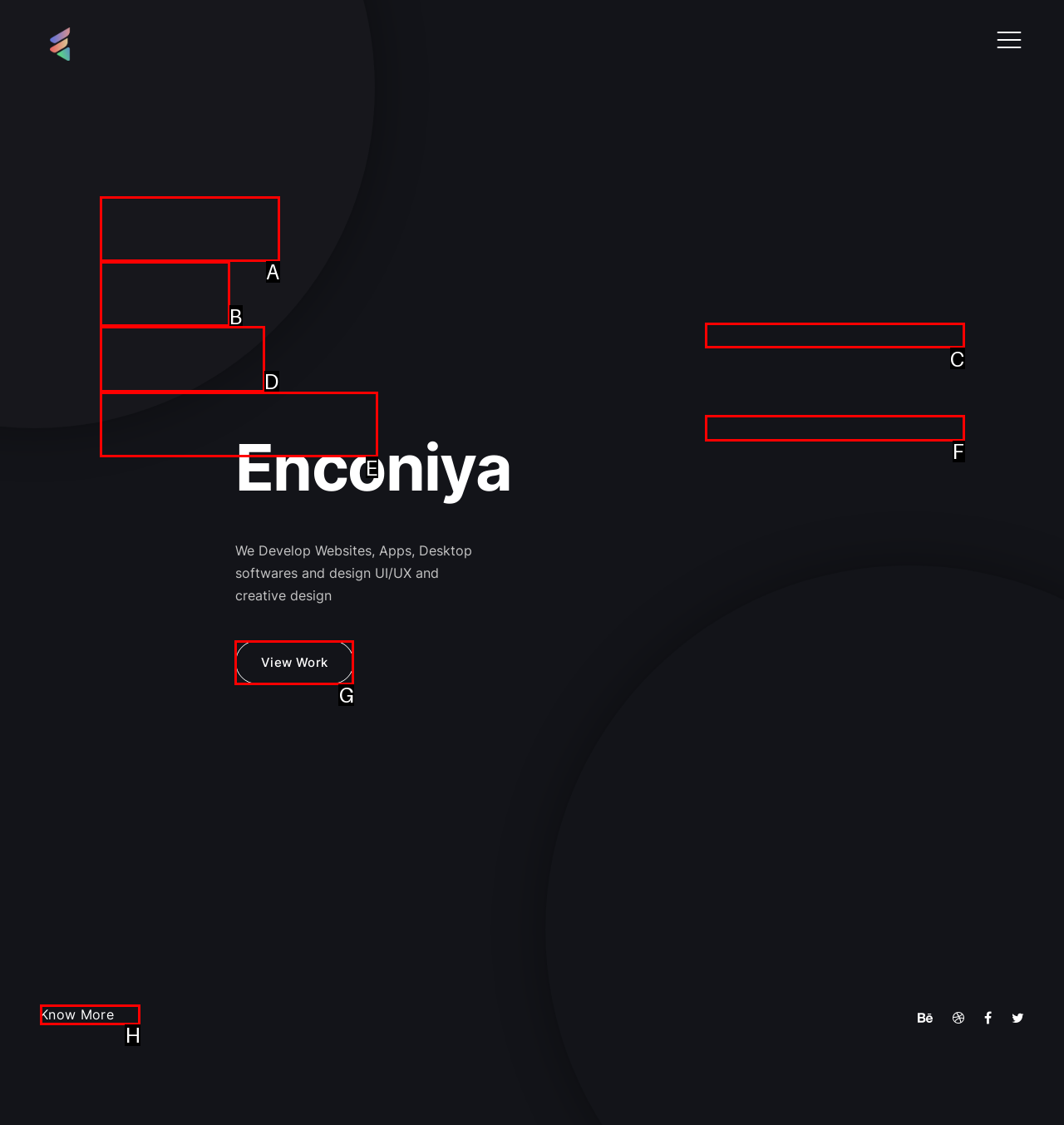Select the letter that corresponds to this element description: Works
Answer with the letter of the correct option directly.

B